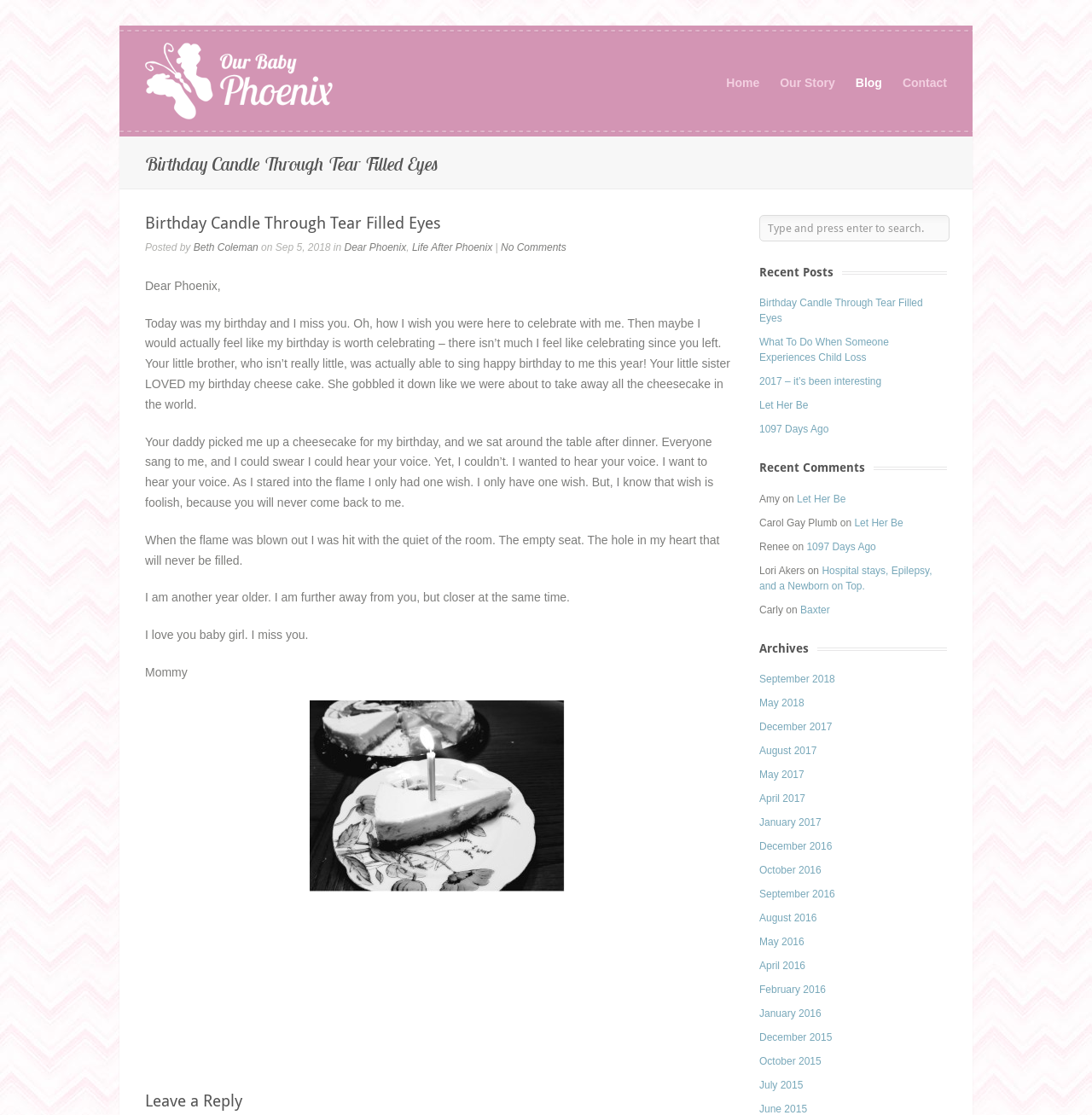What is the author of the latest article? From the image, respond with a single word or brief phrase.

Beth Coleman